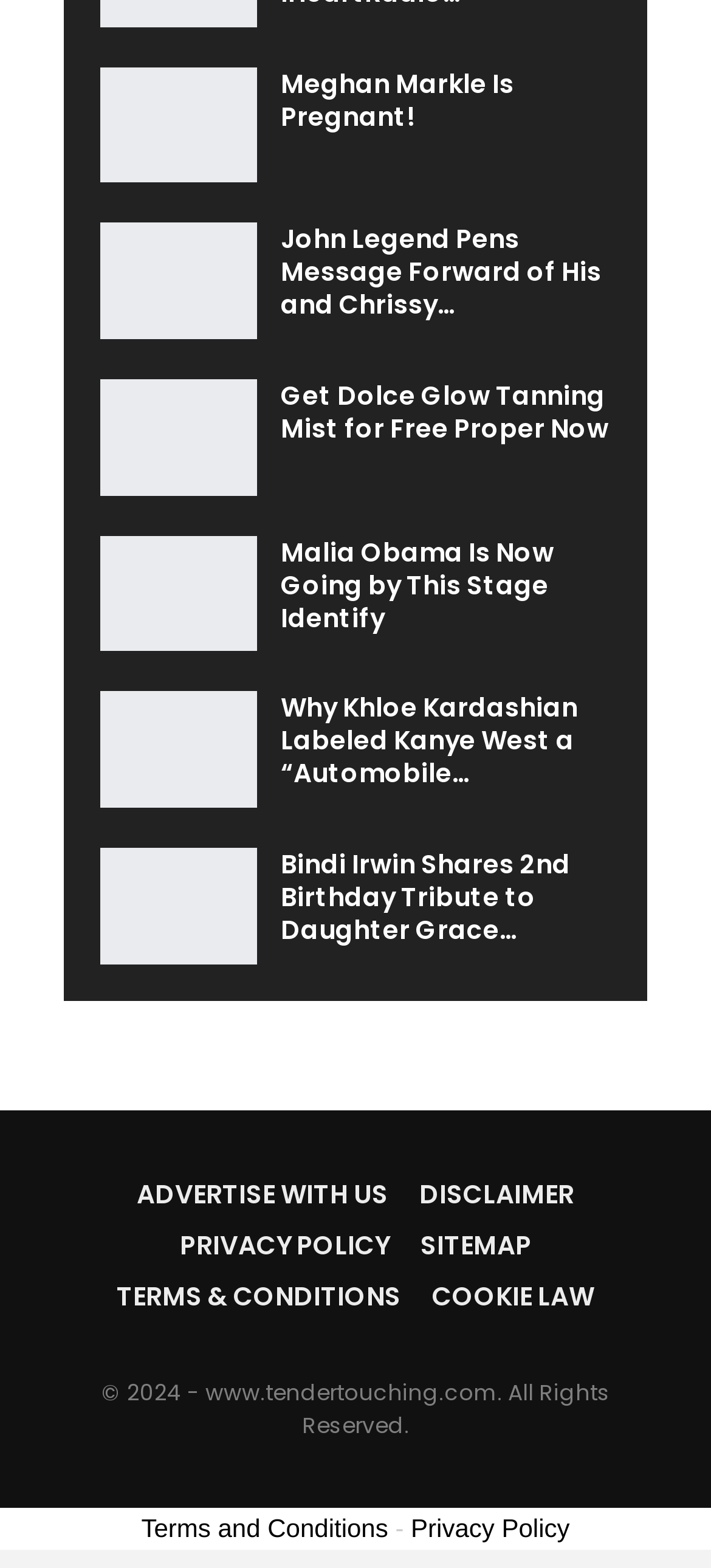Can you find the bounding box coordinates for the UI element given this description: "Privacy Policy"? Provide the coordinates as four float numbers between 0 and 1: [left, top, right, bottom].

[0.578, 0.965, 0.801, 0.983]